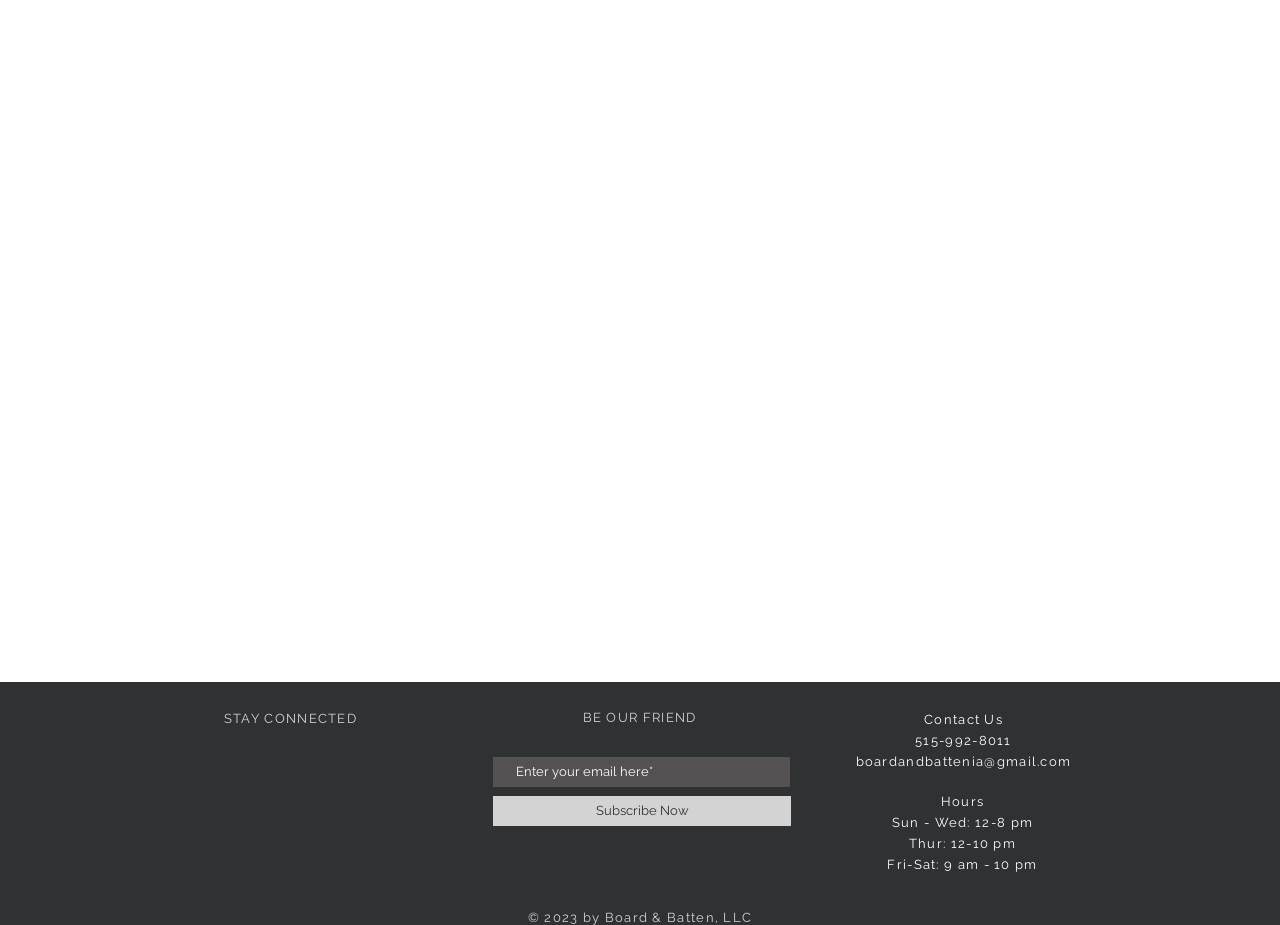What social media platforms are available?
Based on the image, answer the question with a single word or brief phrase.

Facebook, Instagram